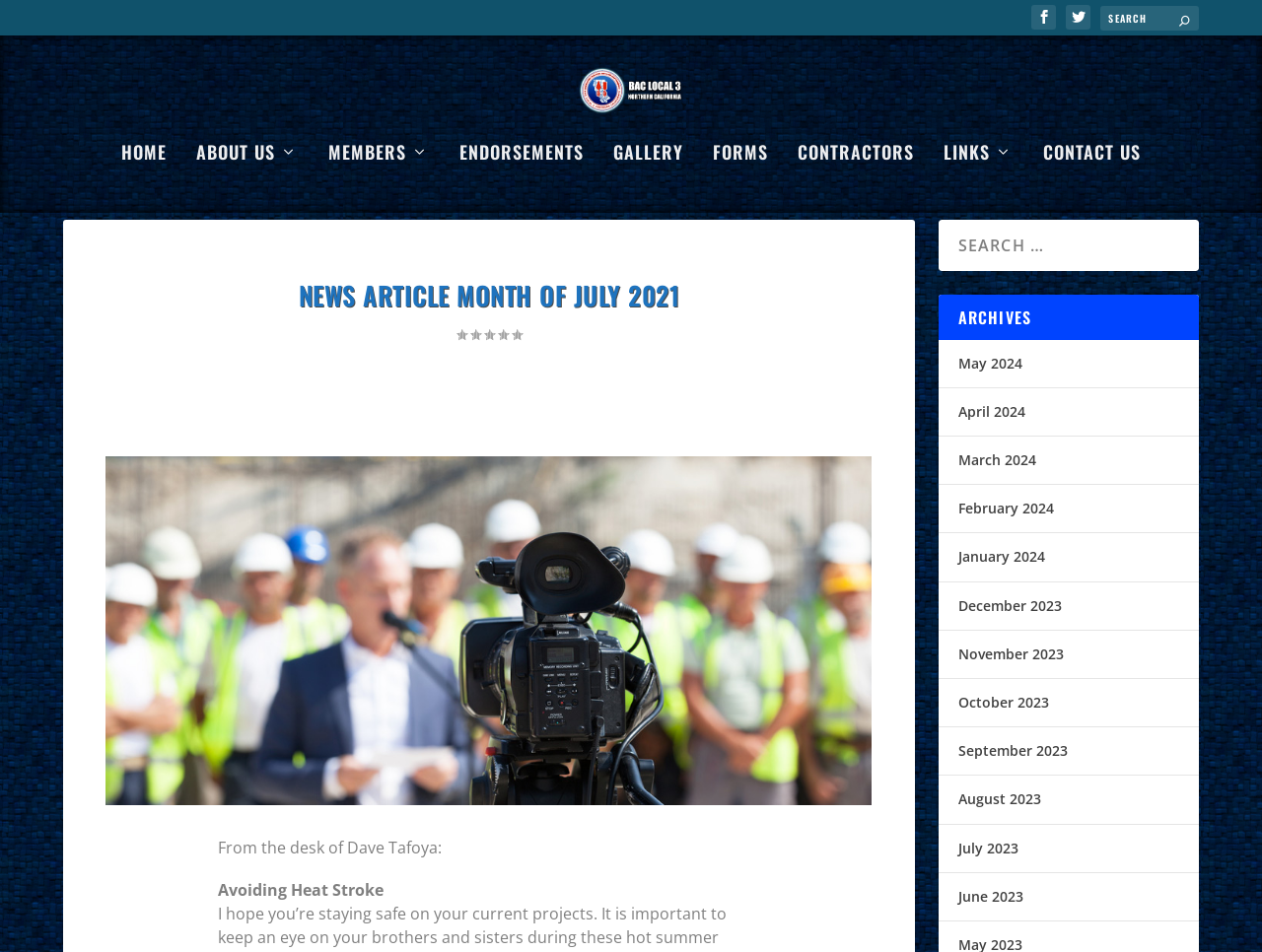Identify the bounding box coordinates of the specific part of the webpage to click to complete this instruction: "read the quote from LA Gay Rights Leader Legally Marries Same-Sex Partner in Canada".

None